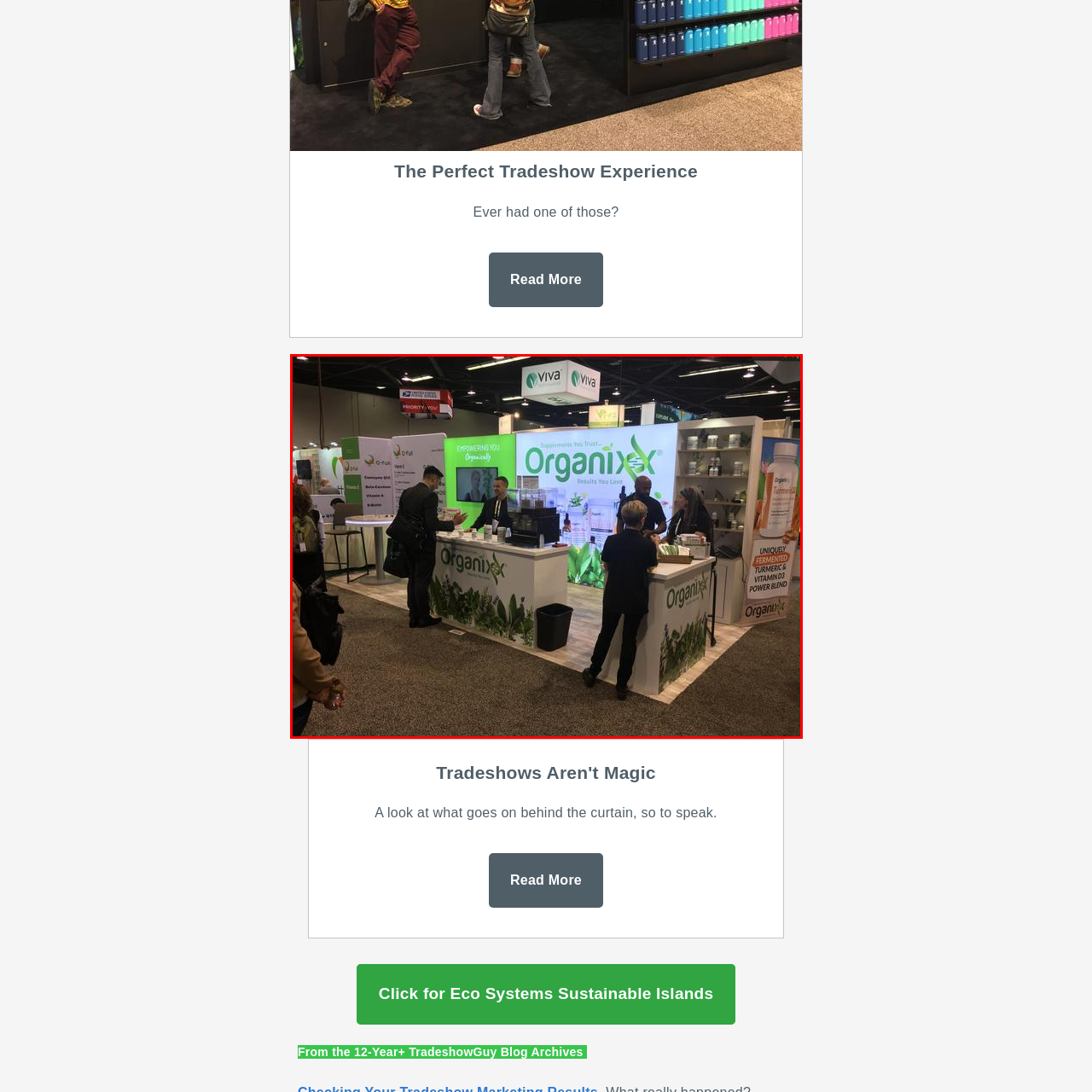Explain comprehensively what is shown in the image marked by the red outline.

This image captures a bustling tradeshow booth for Organix, a brand focused on health supplements. The booth prominently displays the company name "Organix" alongside the tagline "Supplements You Trust" and "Results You Love." Beneath the branding, various health products are showcased, hinting at a focus on wellness.

Several attendees are engaged at the booth, with one individual conversing with a representative while another appears to be browsing the offerings. The booth is designed with a clean, modern aesthetic, featuring green accents that reflect the brand's emphasis on organic ingredients. Behind the representatives, a digital screen displays visuals related to the products being offered, further highlighting their unique features, such as "Uniquely Fermented Turmeric & Vitamin D3 Power Blend." 

In the background, a larger tradeshow setting is evident, filled with other companies' exhibits, indicating a lively environment dedicated to health and wellness innovations. This scene encapsulates the dynamic energy of tradeshow interactions, where brands showcase their latest offerings and connect with potential customers.